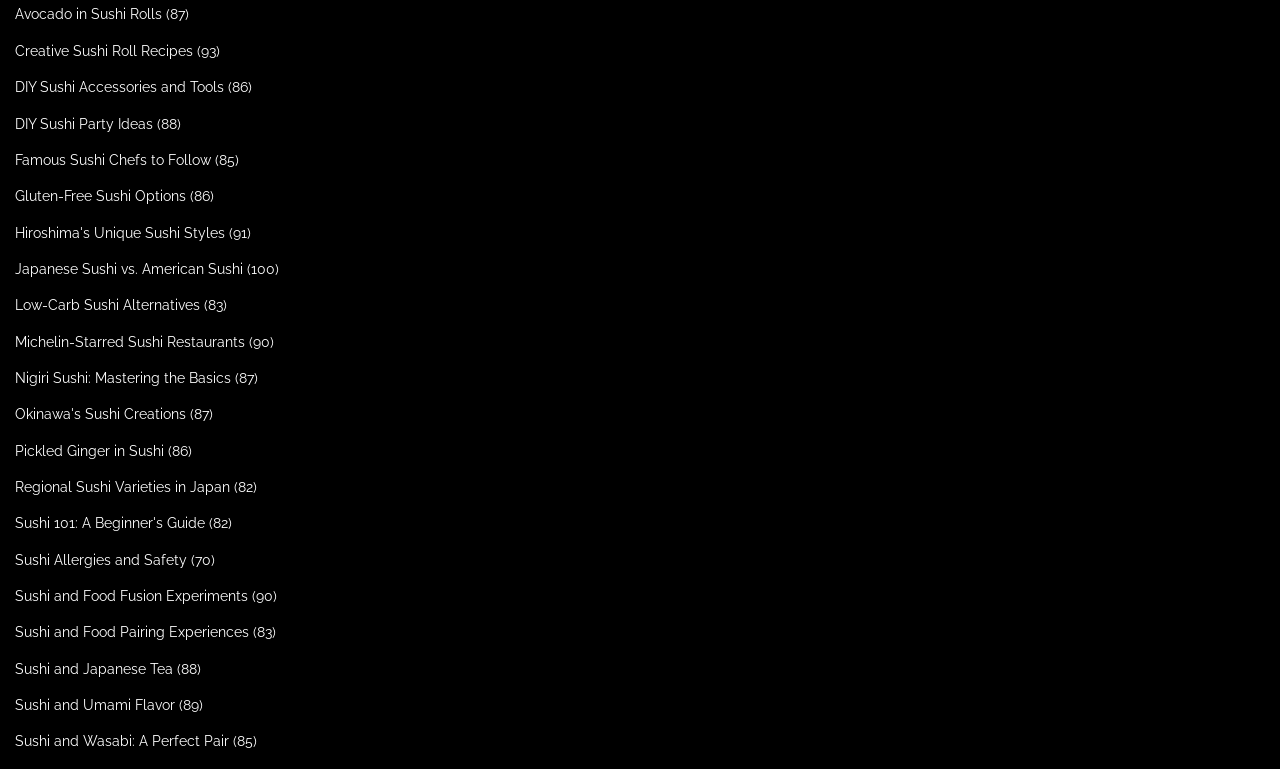Please determine the bounding box coordinates of the element to click in order to execute the following instruction: "Explore Creative Sushi Roll Recipes". The coordinates should be four float numbers between 0 and 1, specified as [left, top, right, bottom].

[0.012, 0.056, 0.151, 0.076]